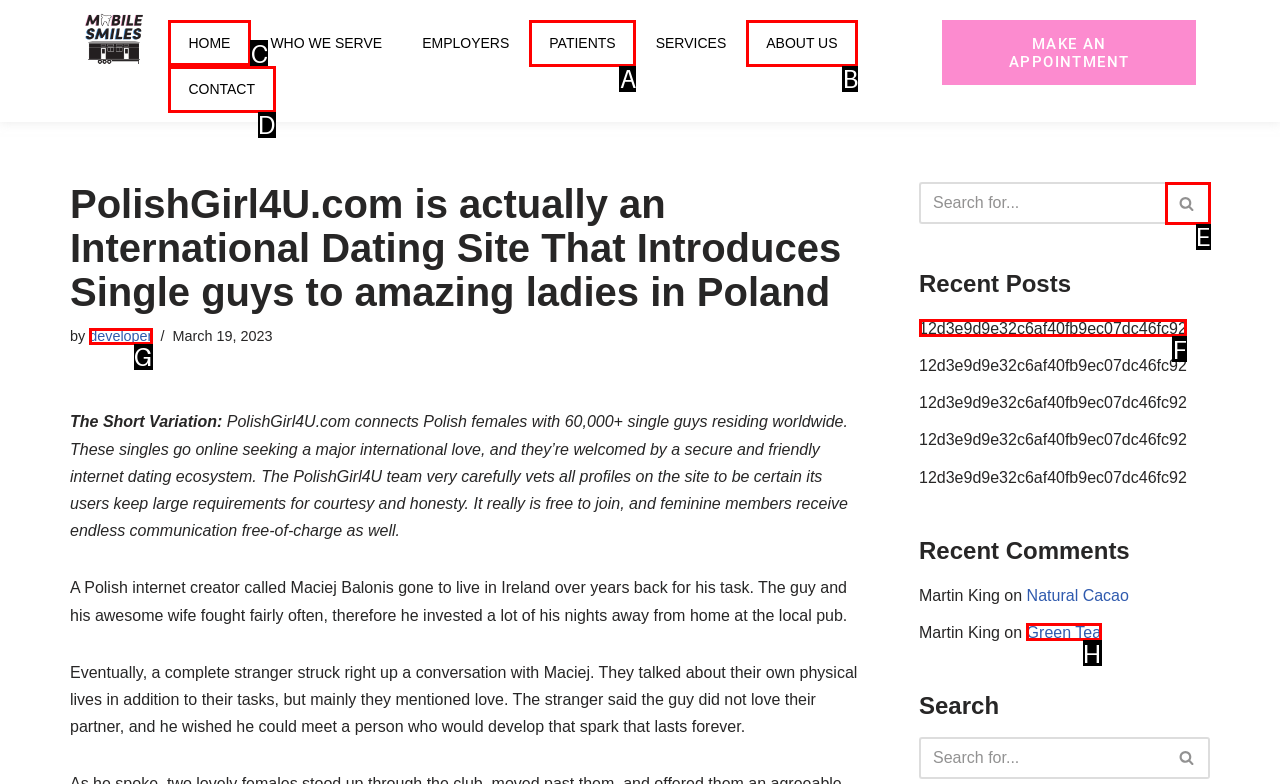Which option should be clicked to complete this task: Click on the 'HOME' link
Reply with the letter of the correct choice from the given choices.

C